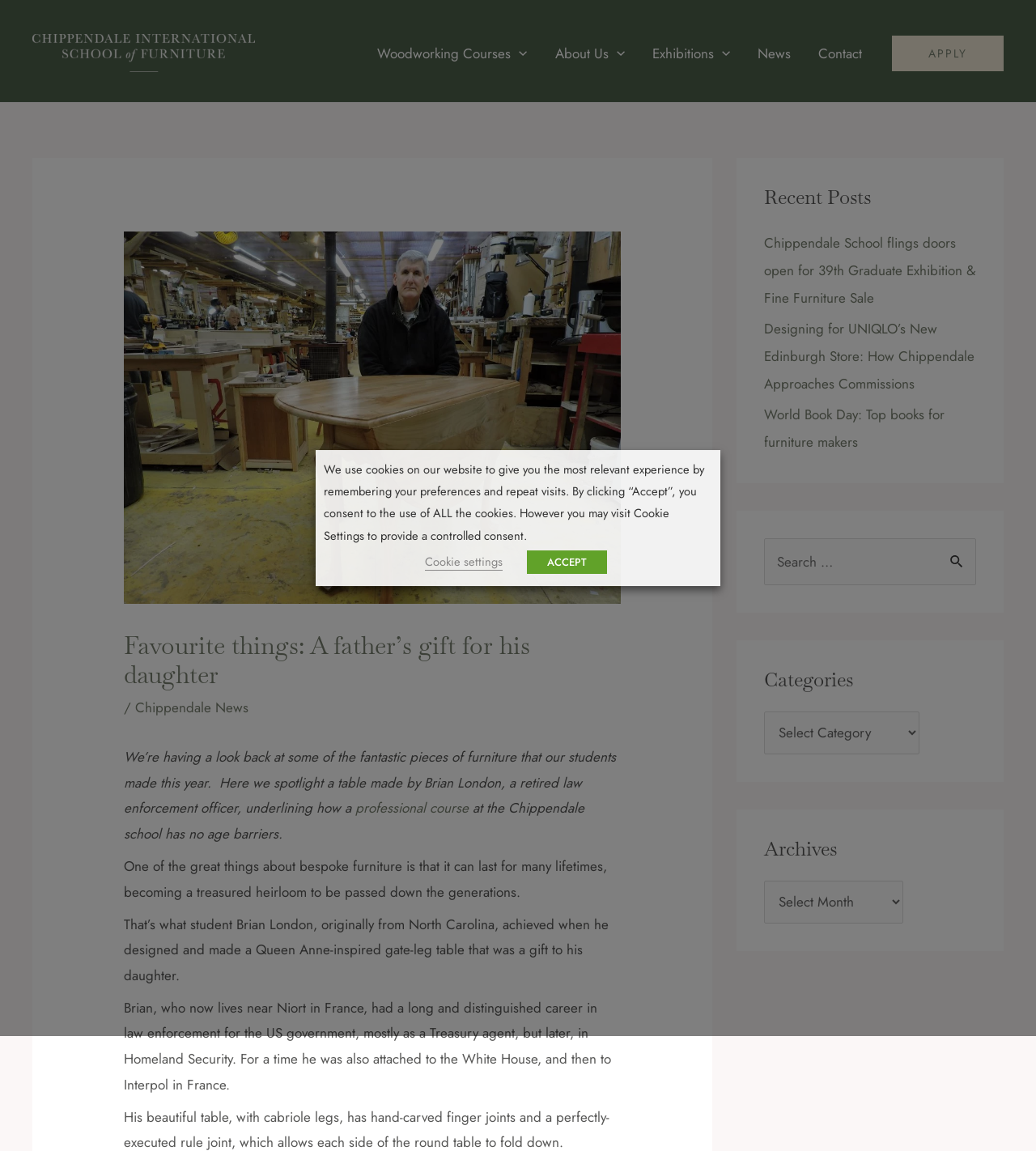Based on the element description alt="Chippendale School of Furniture", identify the bounding box of the UI element in the given webpage screenshot. The coordinates should be in the format (top-left x, top-left y, bottom-right x, bottom-right y) and must be between 0 and 1.

[0.031, 0.036, 0.246, 0.053]